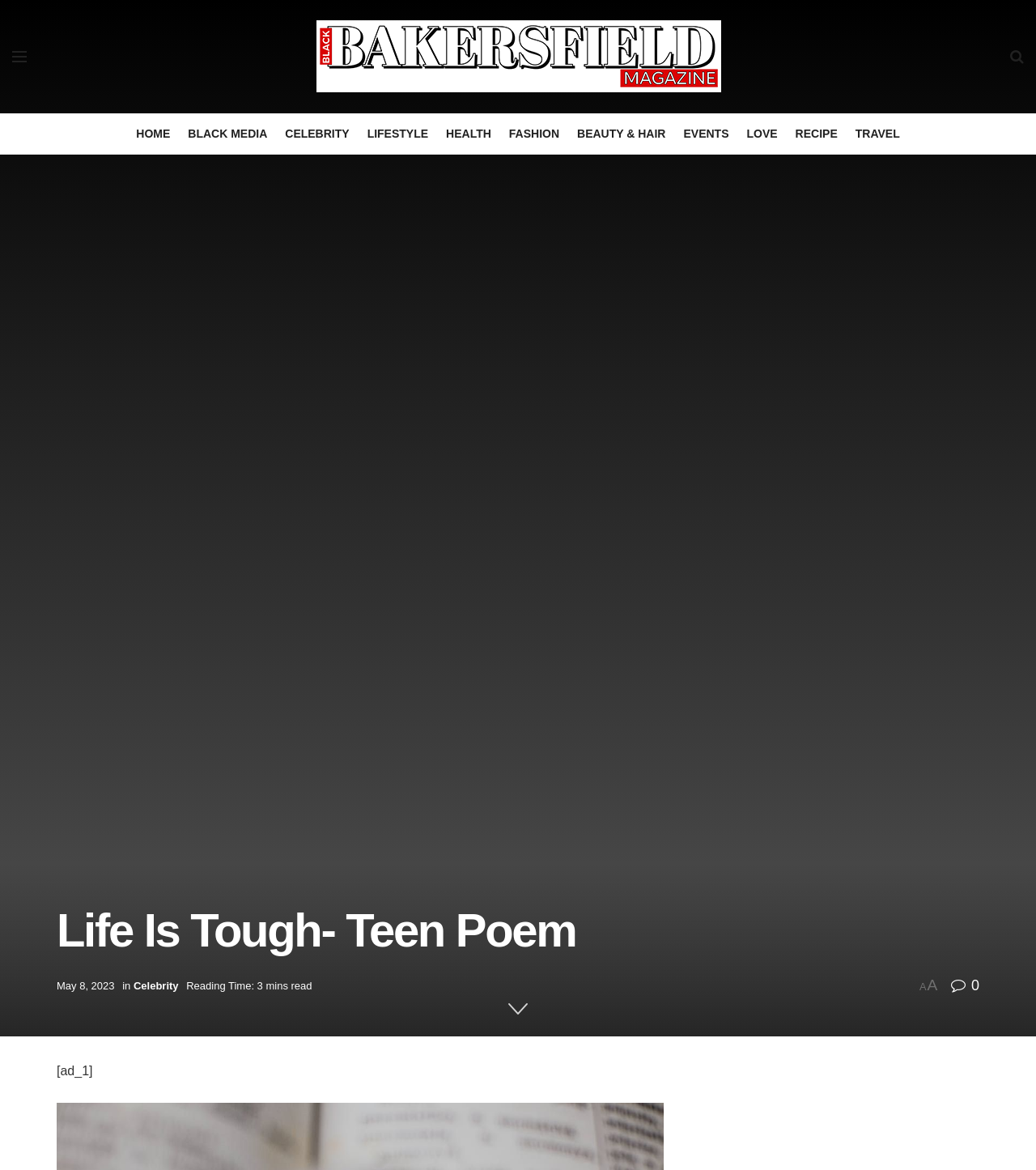What is the date of the poem?
From the details in the image, provide a complete and detailed answer to the question.

I determined the answer by looking at the link element with the text 'May 8, 2023', which suggests that it is the date of the poem.